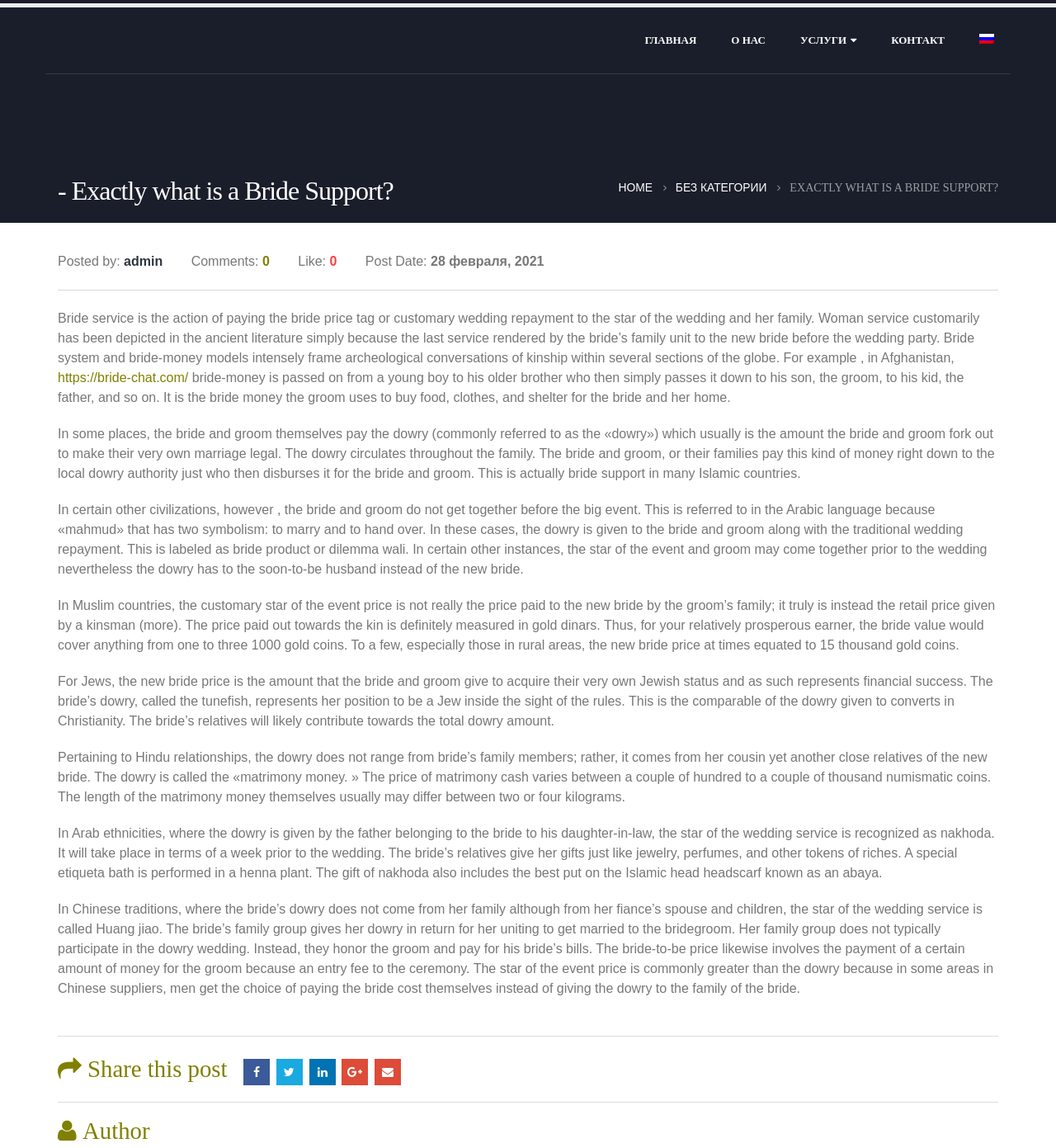Specify the bounding box coordinates (top-left x, top-left y, bottom-right x, bottom-right y) of the UI element in the screenshot that matches this description: alt="ru" title="Русский"

[0.912, 0.003, 0.957, 0.064]